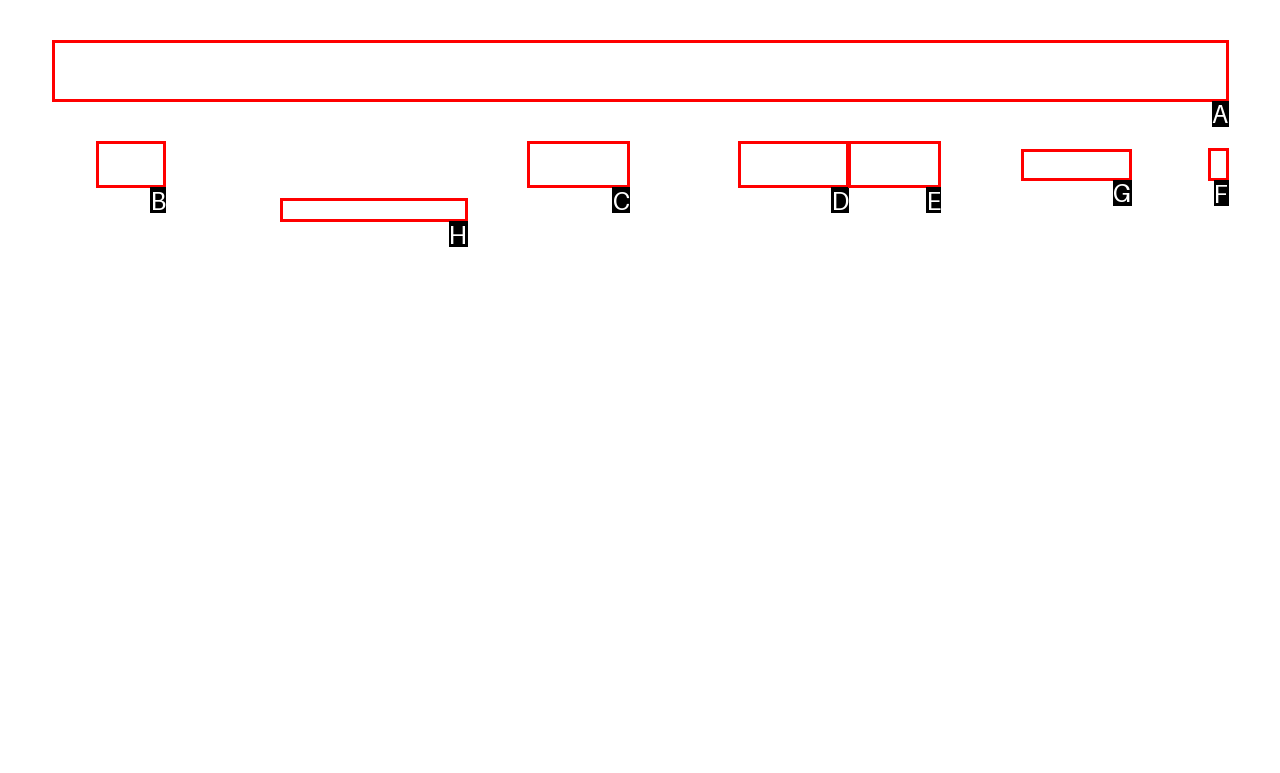Tell me which one HTML element best matches the description: PODCASTS Answer with the option's letter from the given choices directly.

D